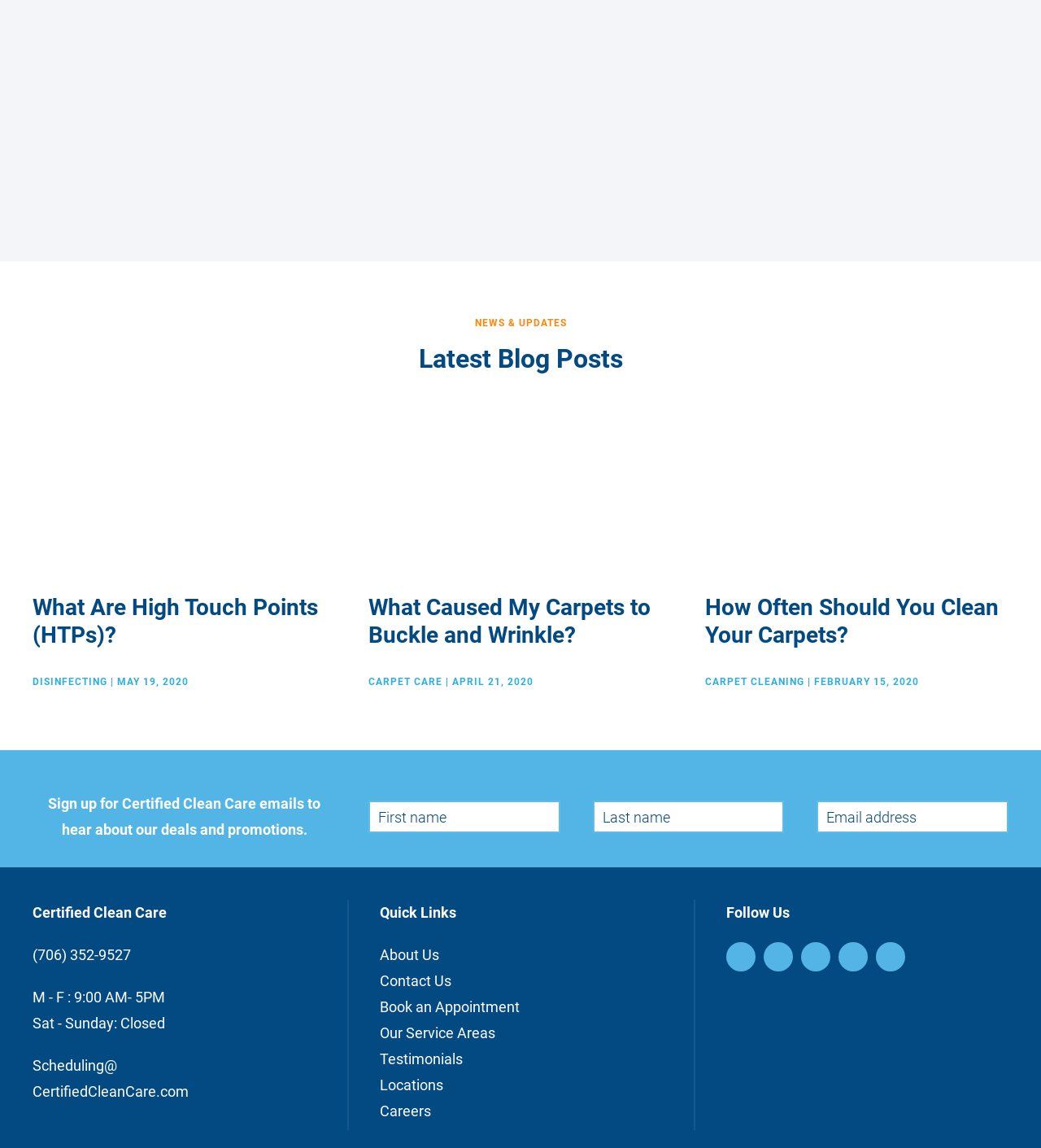Find the bounding box coordinates of the element to click in order to complete this instruction: "Visit About Us page". The bounding box coordinates must be four float numbers between 0 and 1, denoted as [left, top, right, bottom].

[0.365, 0.824, 0.422, 0.839]